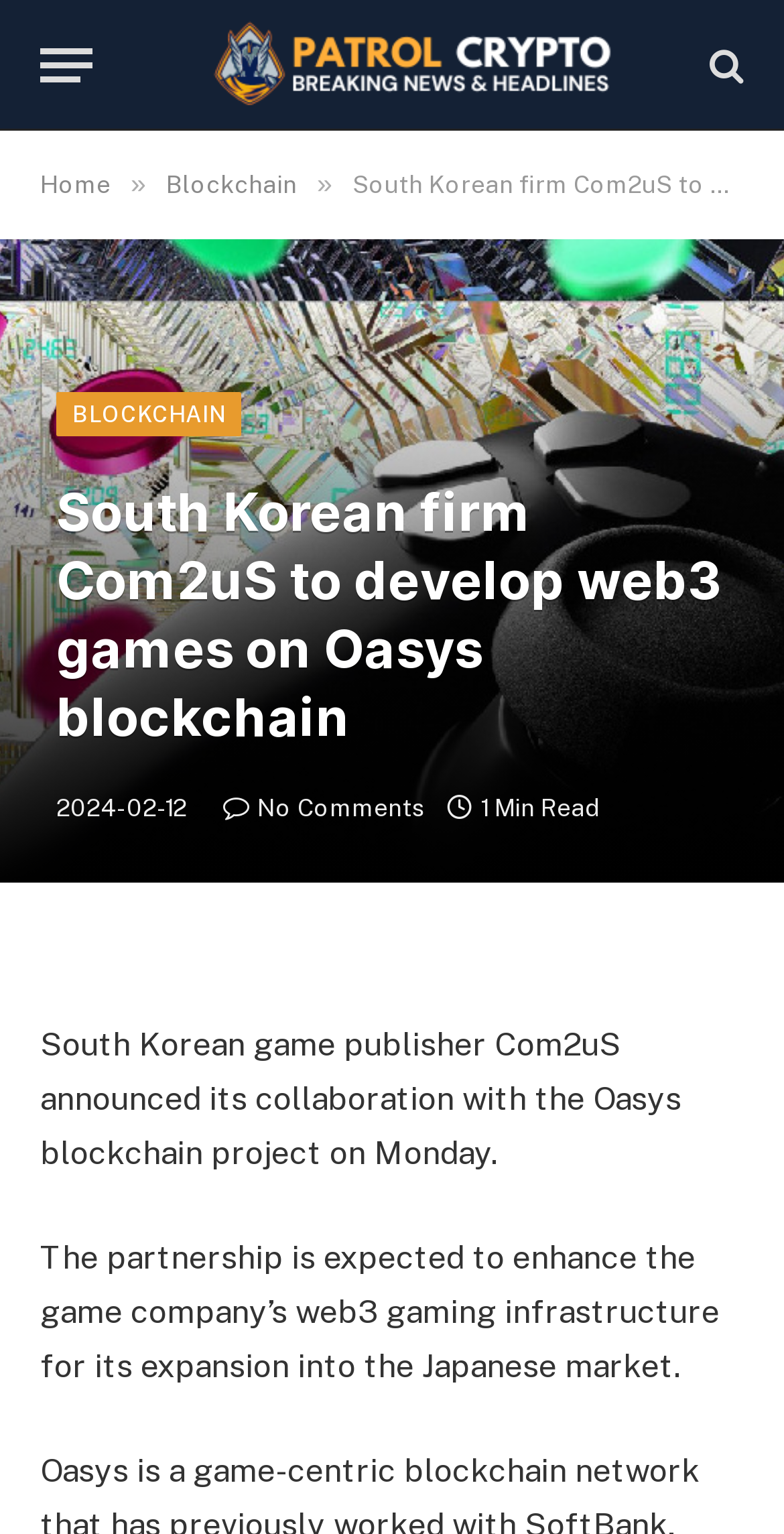Please respond to the question using a single word or phrase:
What is the purpose of the partnership between Com2uS and Oasys?

Enhance web3 gaming infrastructure